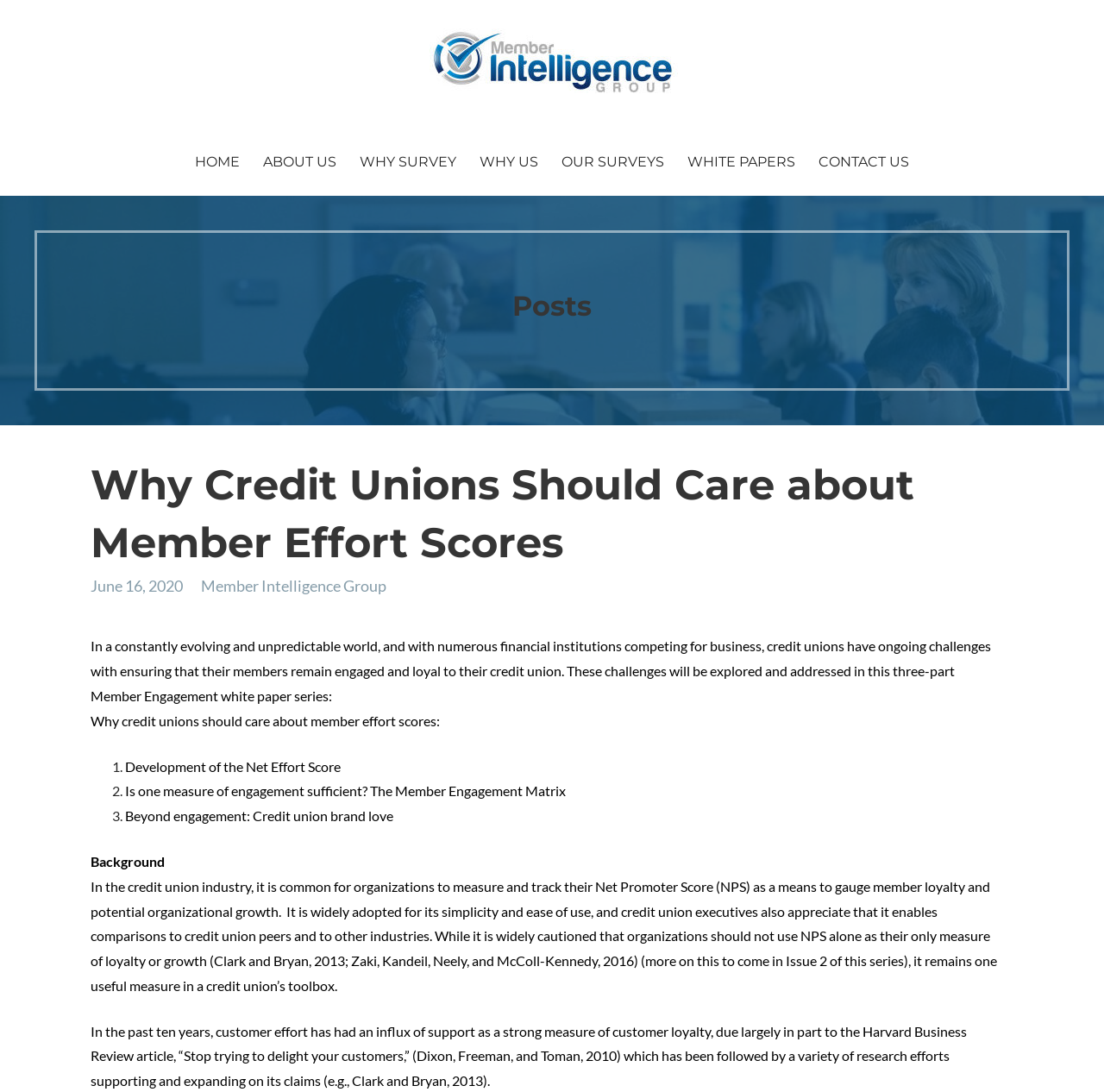Generate a thorough caption detailing the webpage content.

The webpage is about Member Intelligence Group, with a focus on credit unions and member effort scores. At the top, there is a logo and a link to "Member Intelligence Group" on the left, accompanied by a tagline "How You Grow Depends on What You Know". On the right, there is a navigation menu with links to "HOME", "ABOUT US", "WHY SURVEY", "WHY US", "OUR SURVEYS", "WHITE PAPERS", and "CONTACT US".

Below the navigation menu, there is a heading "Posts" with a subheading "Why Credit Unions Should Care about Member Effort Scores". The article is dated June 16, 2020, and is written by Member Intelligence Group. The content discusses the challenges credit unions face in ensuring member engagement and loyalty, and introduces a three-part white paper series on member engagement.

The article is divided into sections, with headings "Why credit unions should care about member effort scores", "Background", and others. The text is accompanied by list markers, with three points discussing the development of the Net Effort Score, the Member Engagement Matrix, and credit union brand love.

Throughout the article, there are references to research papers and articles, including a Harvard Business Review article, which support the importance of customer effort as a measure of loyalty. The text is dense and informative, with a formal tone, suggesting that the webpage is intended for professionals in the credit union industry.